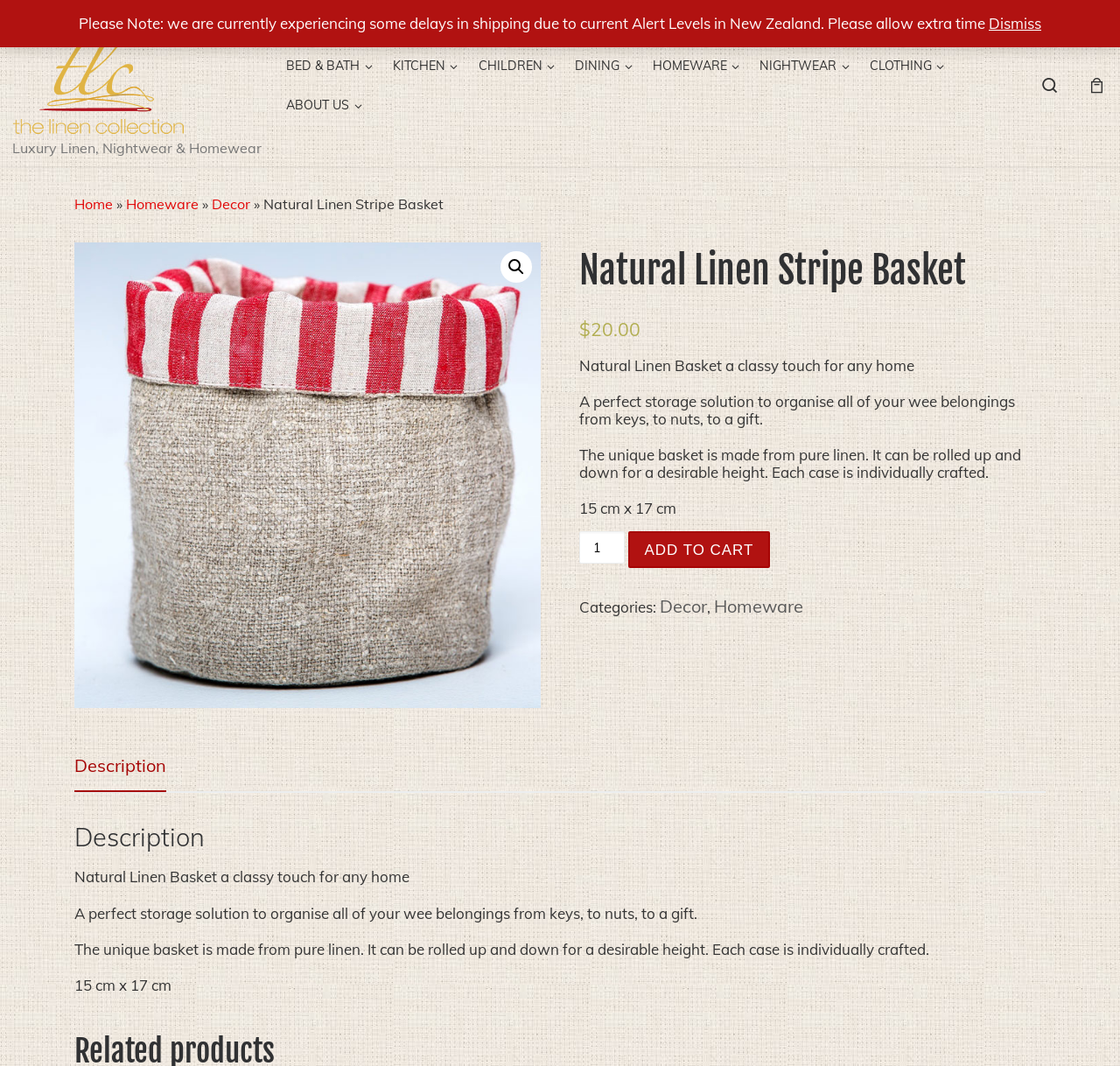Give a short answer to this question using one word or a phrase:
What can be done with the height of the Natural Linen Stripe Basket?

Rolled up and down